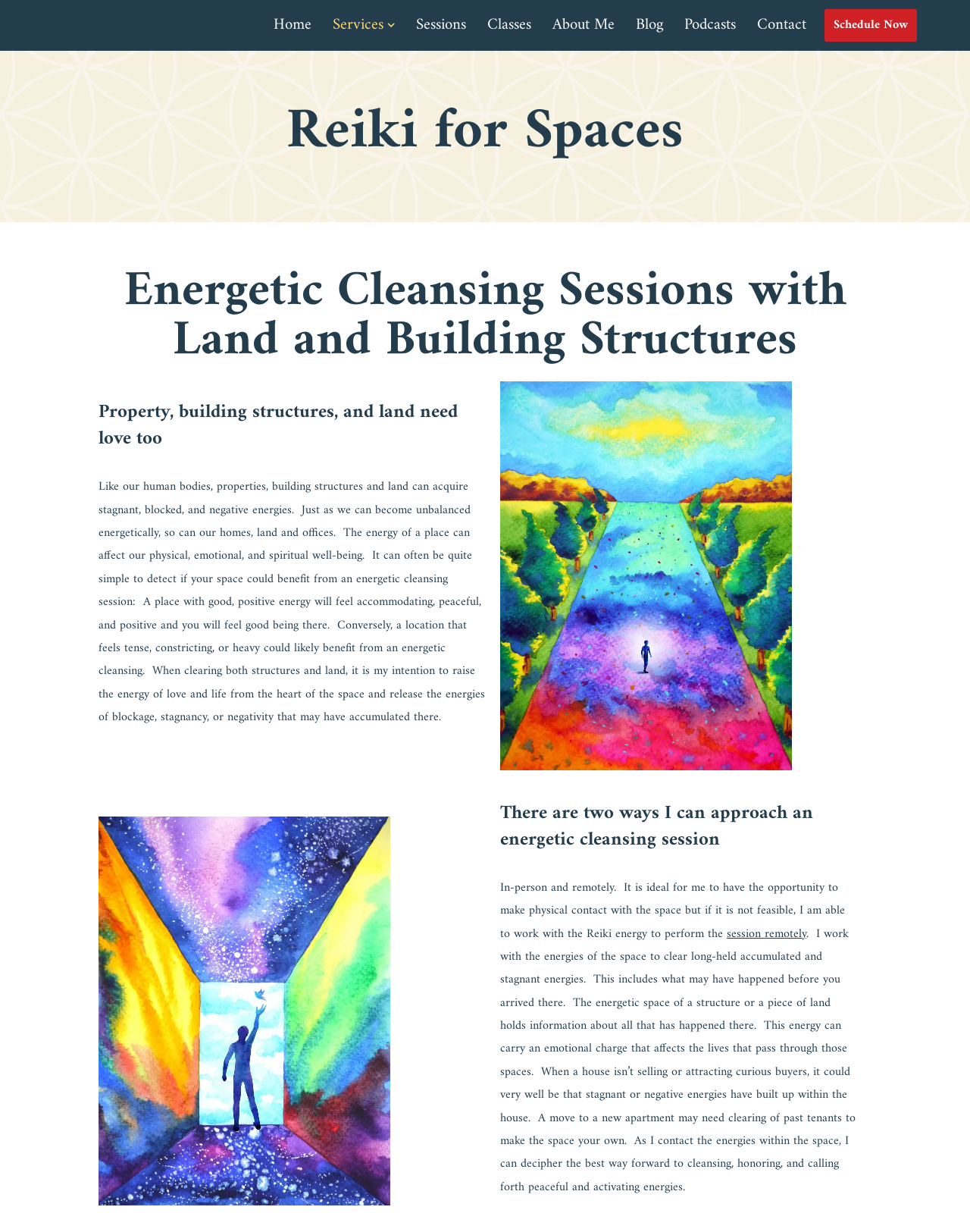Please locate the bounding box coordinates for the element that should be clicked to achieve the following instruction: "Click on the 'Home' link". Ensure the coordinates are given as four float numbers between 0 and 1, i.e., [left, top, right, bottom].

[0.282, 0.012, 0.321, 0.028]